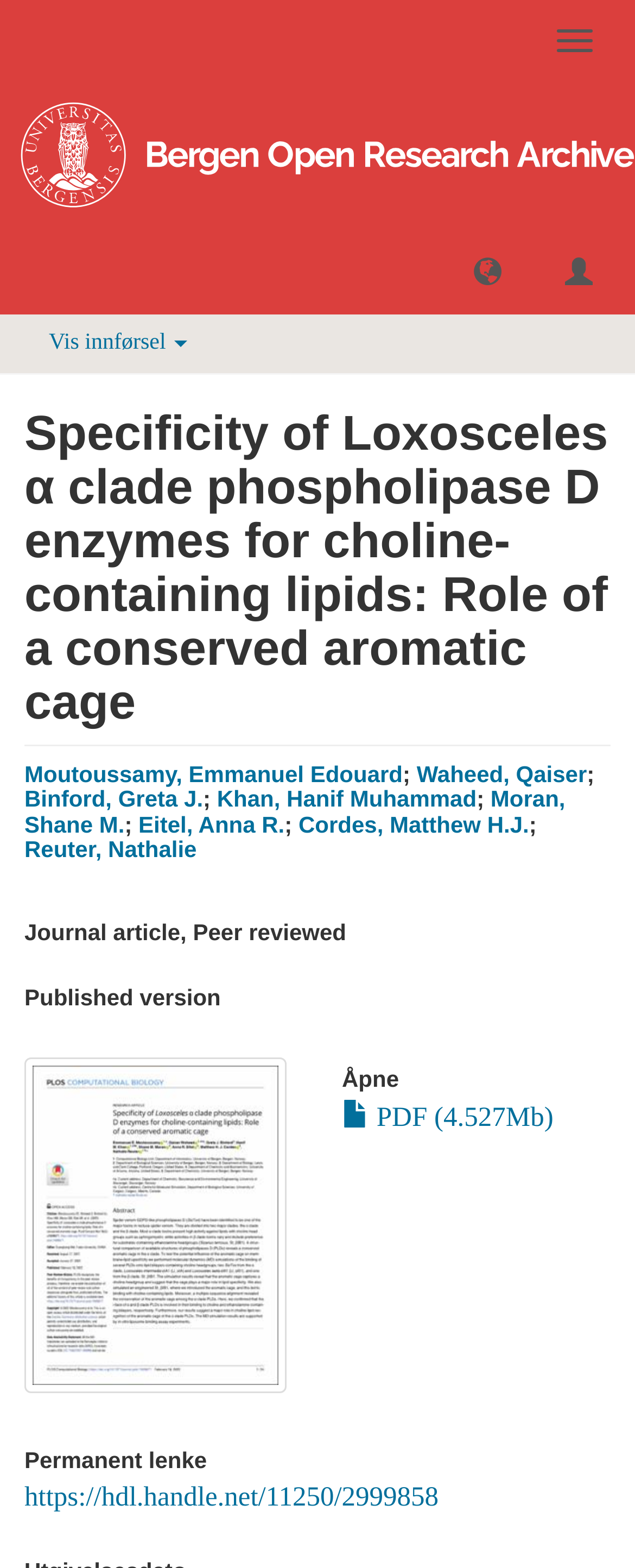What is the purpose of the button 'Åpne'?
From the image, respond using a single word or phrase.

To open